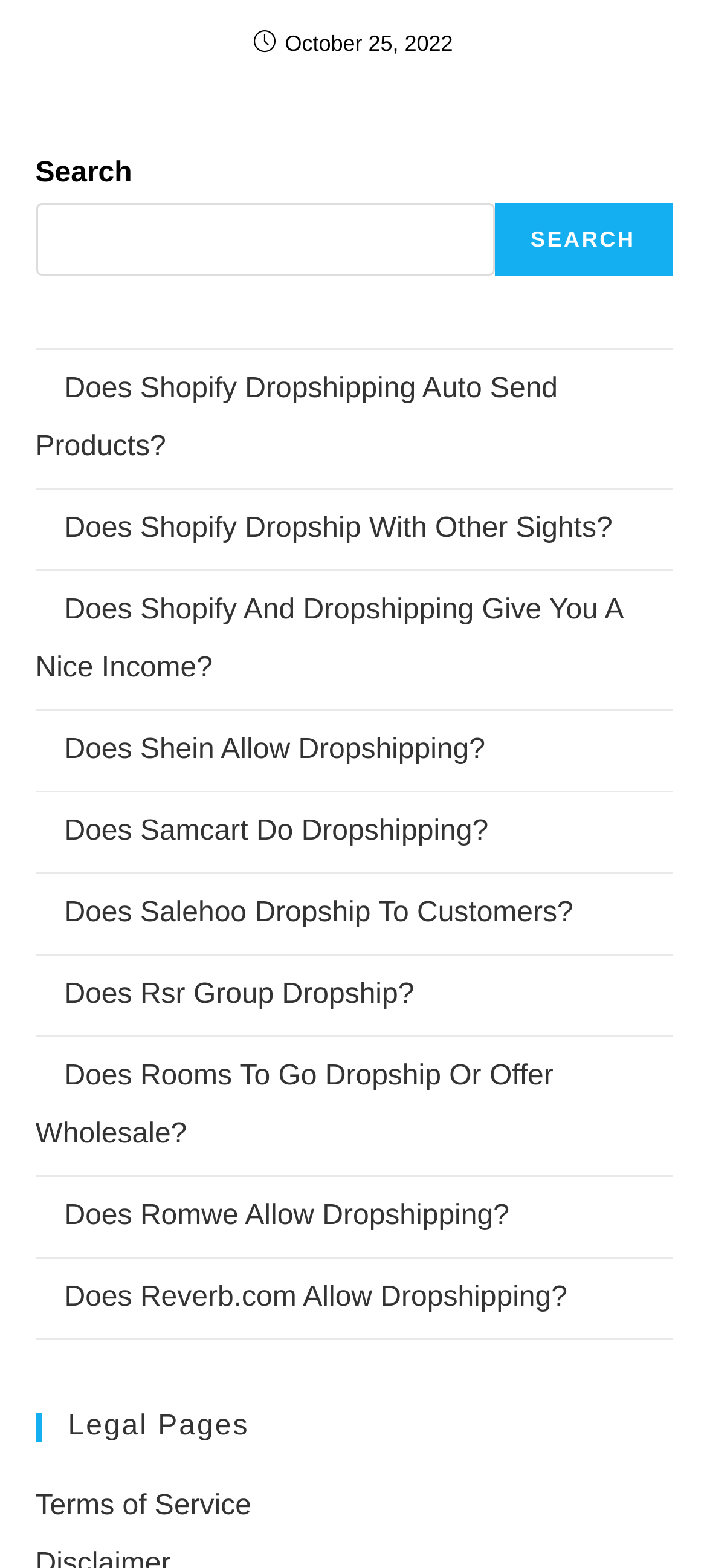Can you find the bounding box coordinates of the area I should click to execute the following instruction: "Click the 'SEARCH' button"?

[0.699, 0.13, 0.95, 0.176]